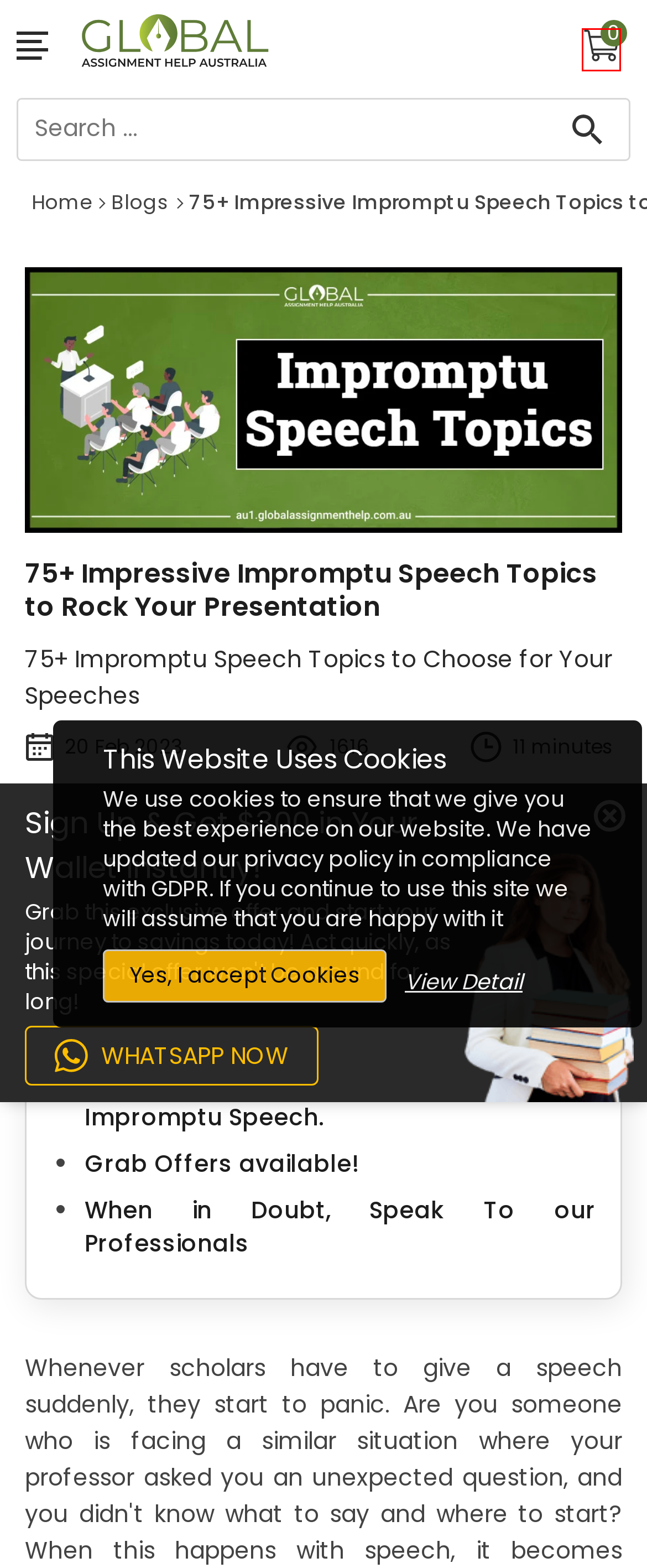You are provided with a screenshot of a webpage containing a red rectangle bounding box. Identify the webpage description that best matches the new webpage after the element in the bounding box is clicked. Here are the potential descriptions:
A. Free Plagiarism Checker Tool - 100 % Free & Accurate Results
B. Free Essay Typer Tool - 100% Free Online Essay Writing Generator
C. Nursing Assignment Help Services Up to 50% off
D. Perdisco Assignment Help Online Service in Australia
E. Cost Accounting Assignment Help | Online Assignment Service
F. Global Assignment Help Australia - Offers
G. Order Now
H. Get Homework Help from Subject-Matter Experts | 24*7 Support

G